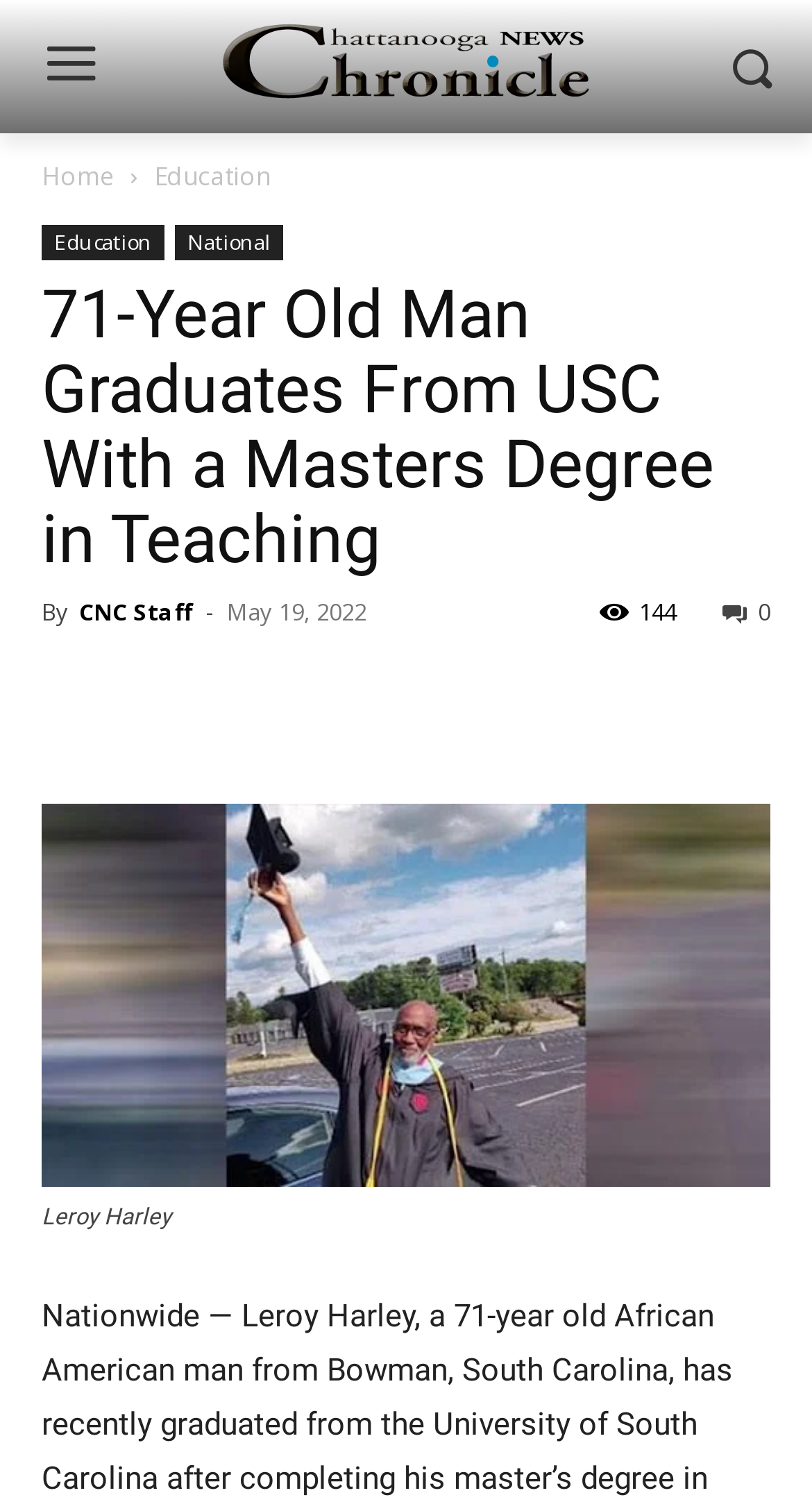What is the degree that Leroy Harley graduated with?
From the image, respond with a single word or phrase.

Master's degree in teaching